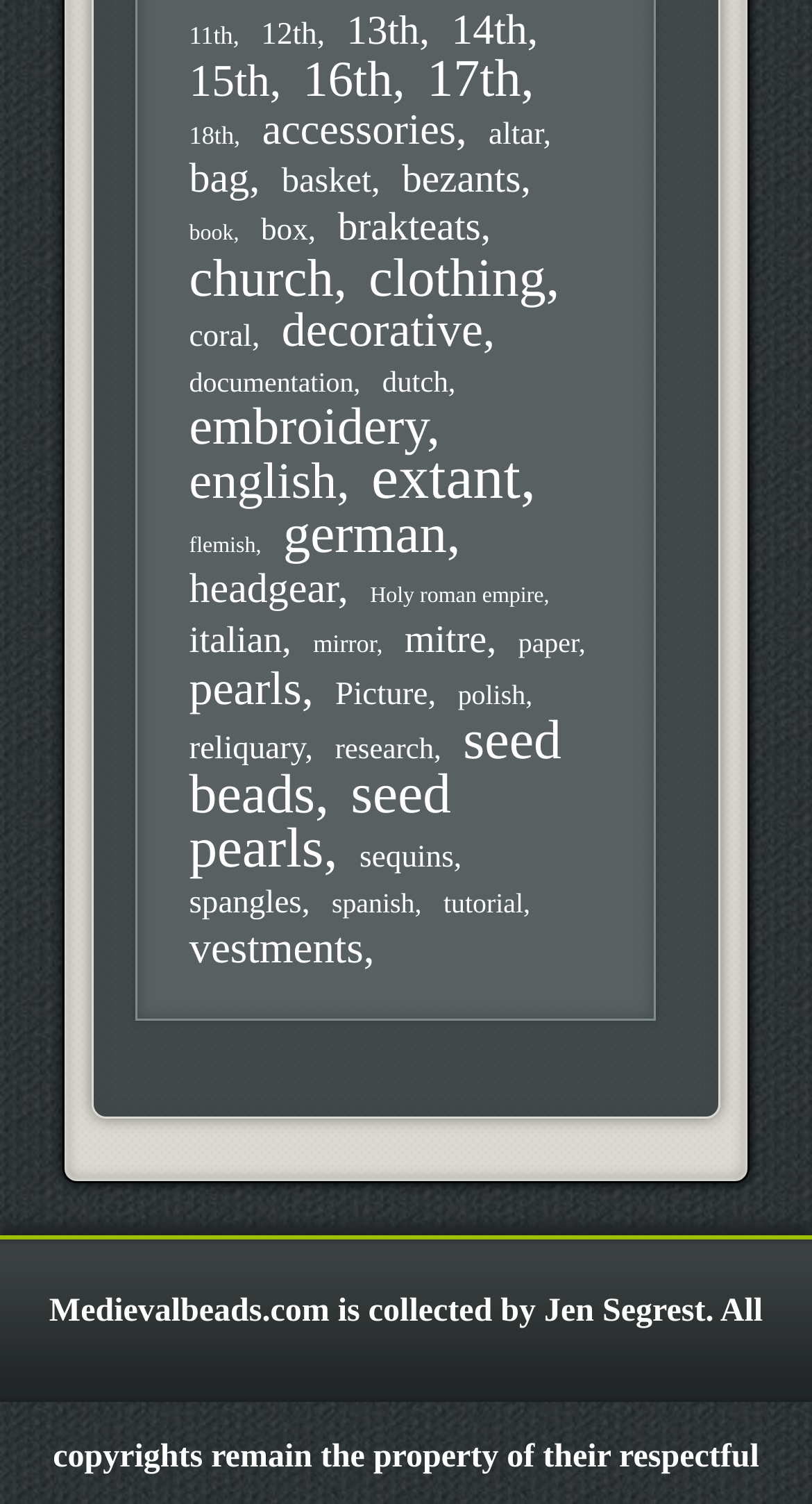Provide a brief response using a word or short phrase to this question:
What is the category located at the bottom left of the webpage?

vestments